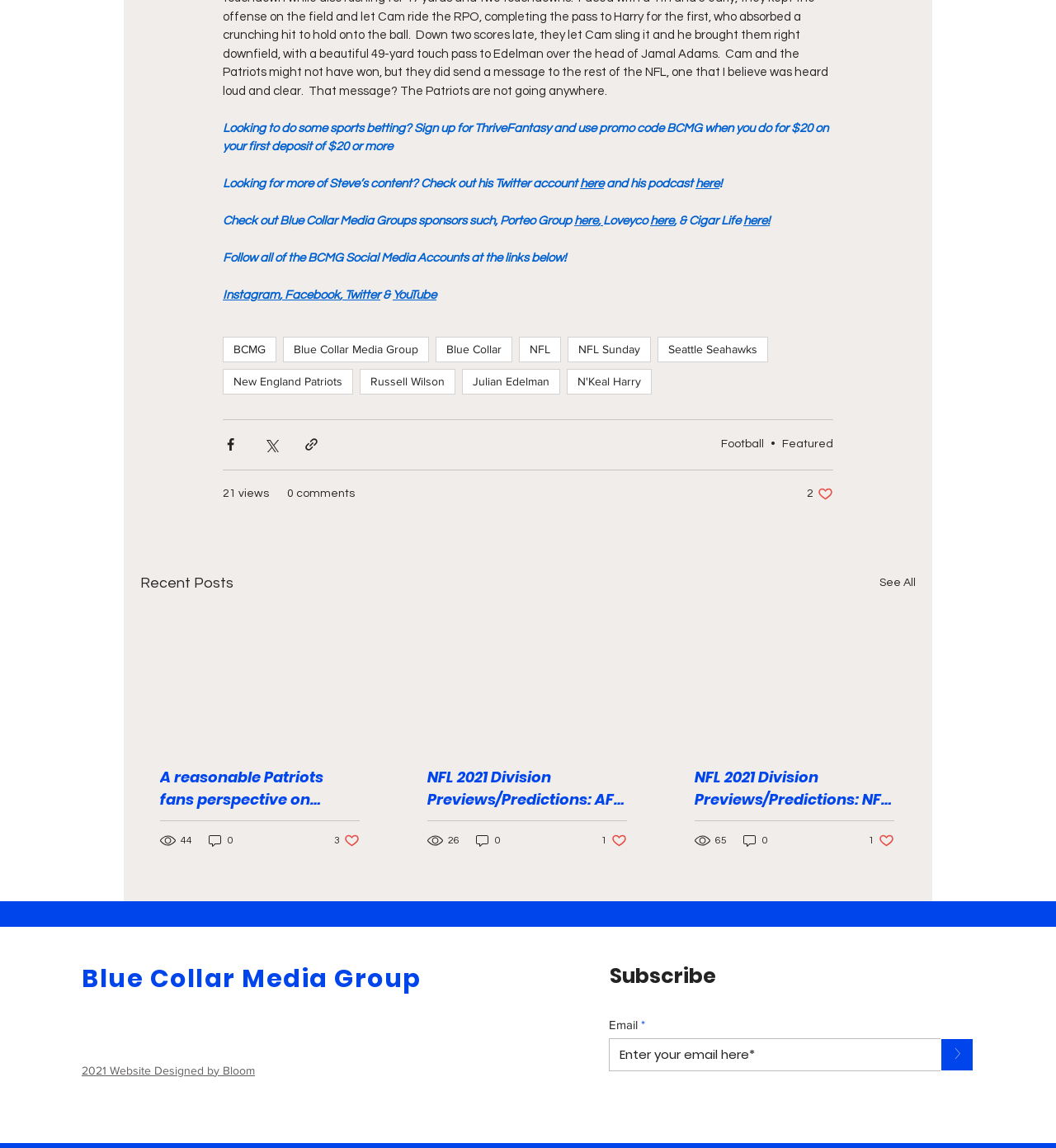How many likes does the second article have?
Answer the question with a single word or phrase, referring to the image.

1 like